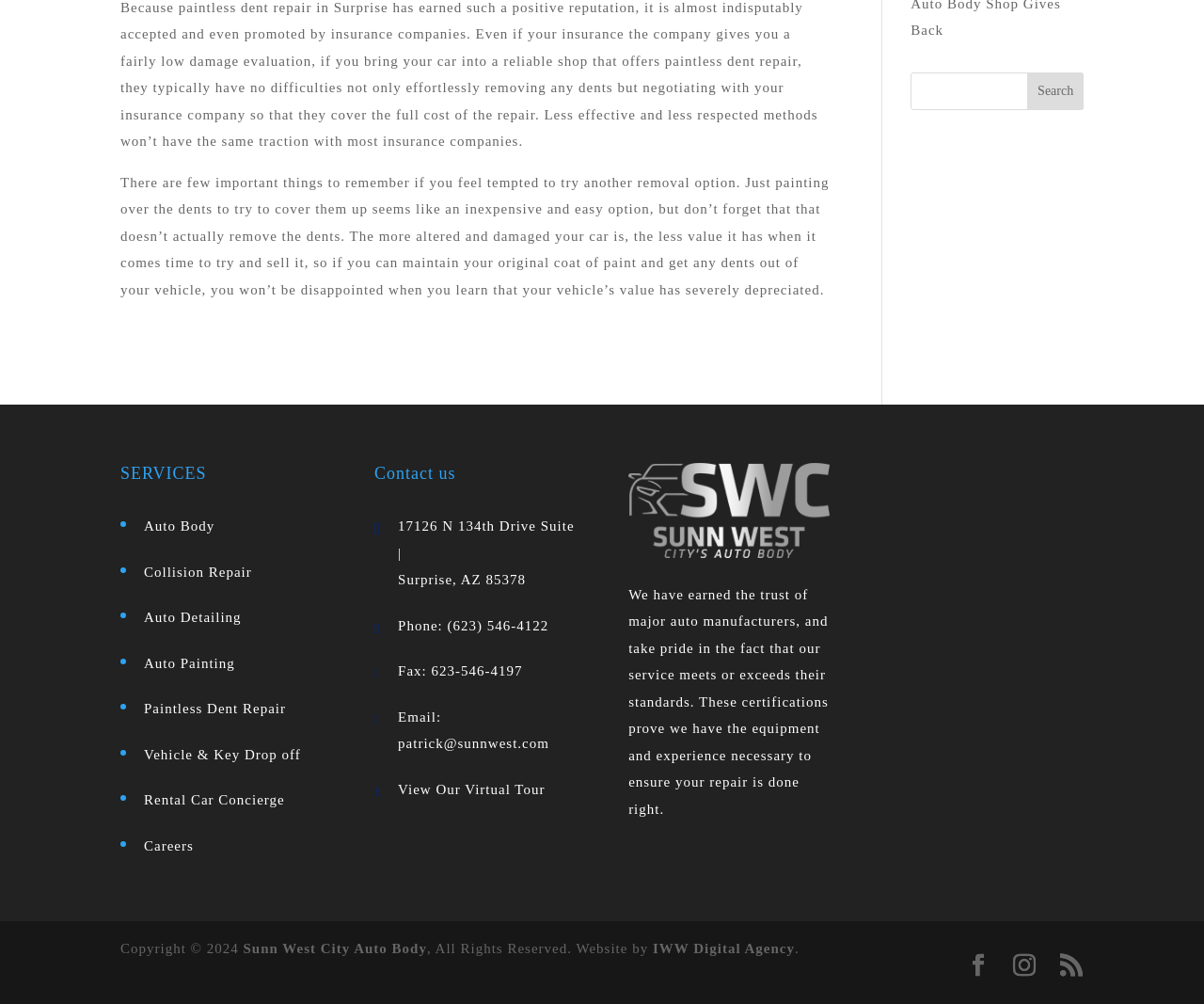How many social media links are at the bottom of the webpage?
Using the image as a reference, deliver a detailed and thorough answer to the question.

I counted the social media links at the bottom of the webpage and found three: '', '', and ''.